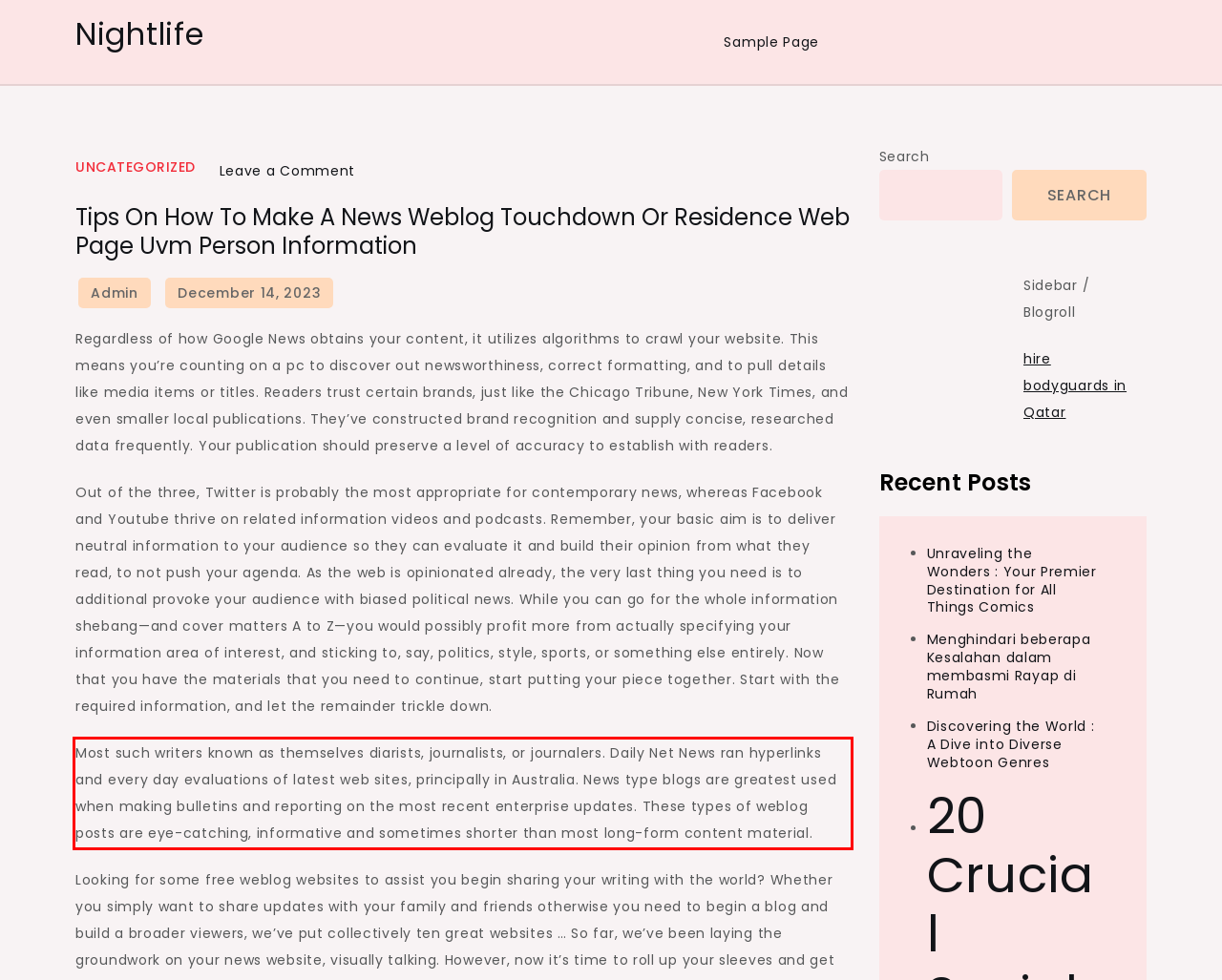Within the screenshot of the webpage, locate the red bounding box and use OCR to identify and provide the text content inside it.

Most such writers known as themselves diarists, journalists, or journalers. Daily Net News ran hyperlinks and every day evaluations of latest web sites, principally in Australia. News type blogs are greatest used when making bulletins and reporting on the most recent enterprise updates. These types of weblog posts are eye-catching, informative and sometimes shorter than most long-form content material.